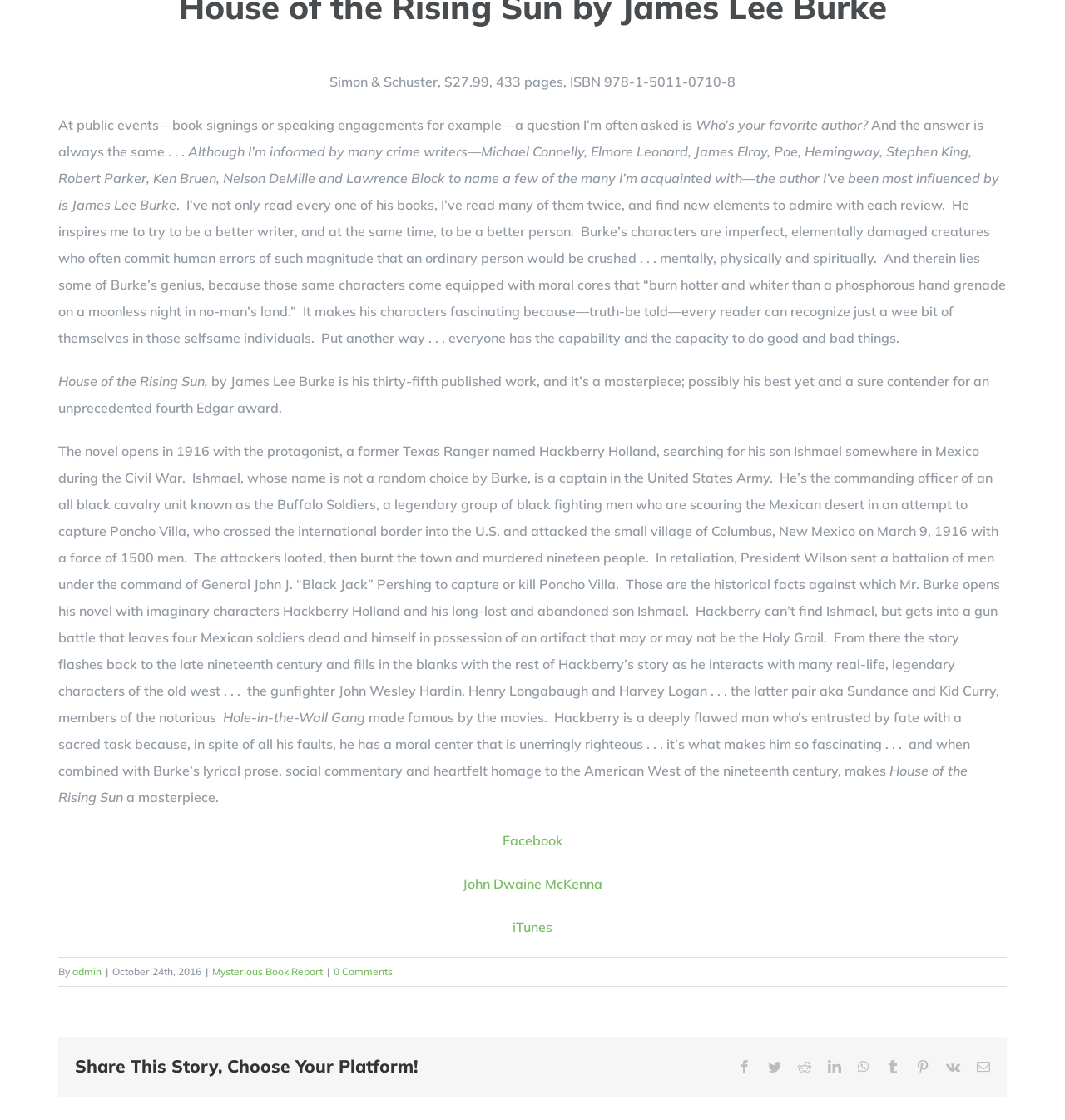Identify the bounding box for the UI element described as: "iTunes". The coordinates should be four float numbers between 0 and 1, i.e., [left, top, right, bottom].

[0.481, 0.82, 0.519, 0.835]